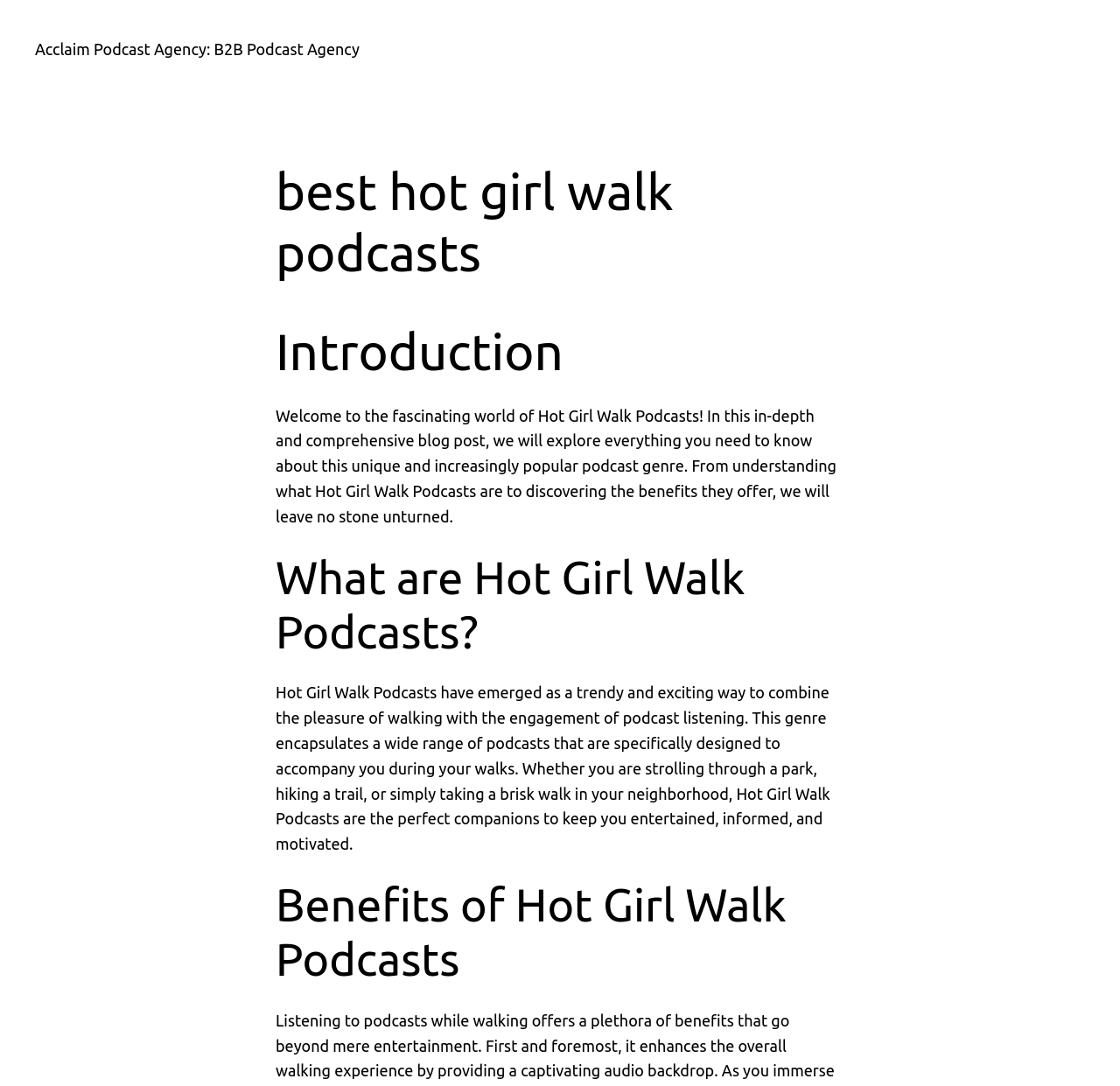Provide a single word or phrase to answer the given question: 
What is the main topic of this blog post?

Hot Girl Walk Podcasts